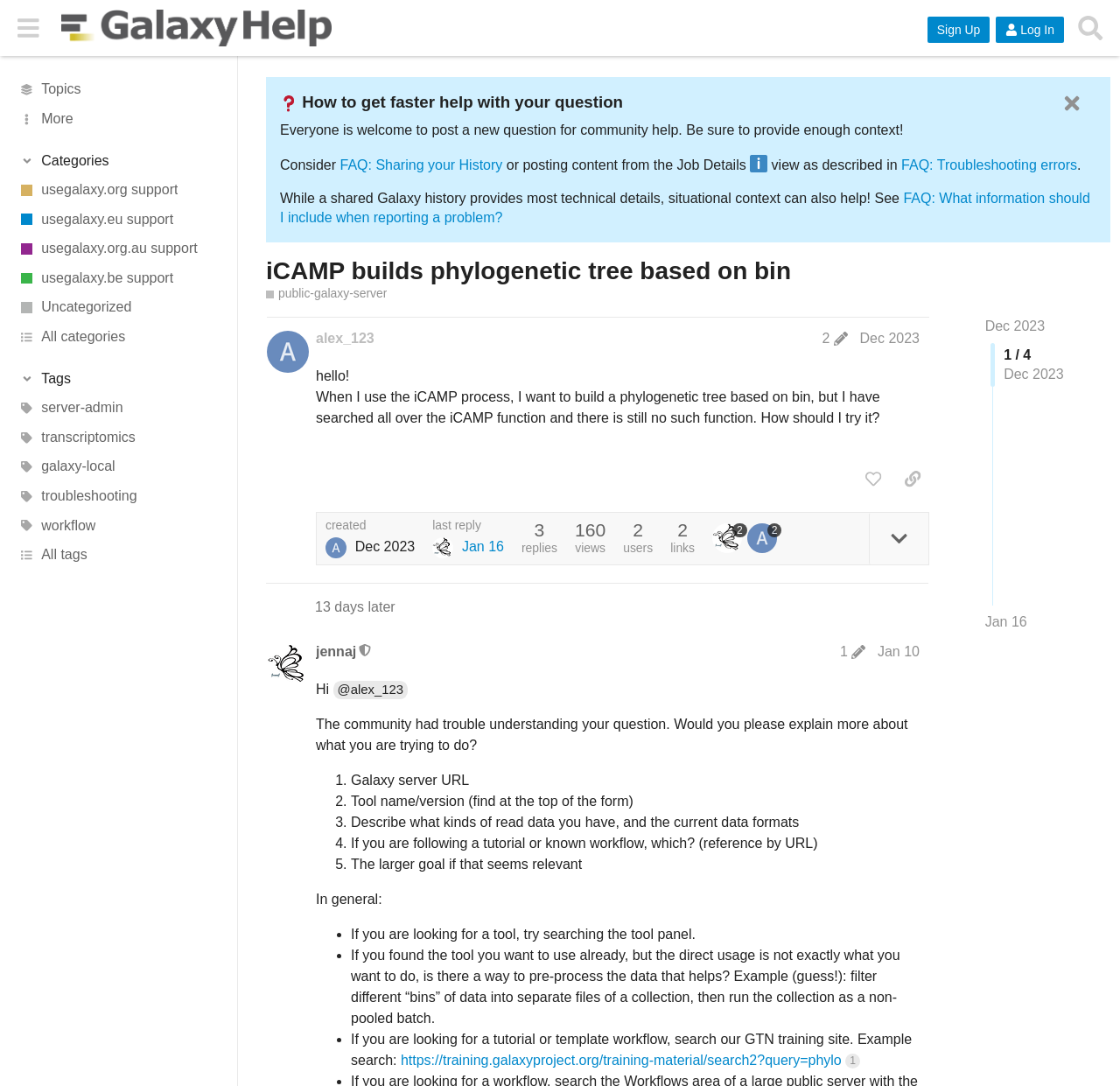Determine the bounding box coordinates of the region that needs to be clicked to achieve the task: "View the 'iCAMP builds phylogenetic tree based on bin' post".

[0.238, 0.236, 0.916, 0.263]